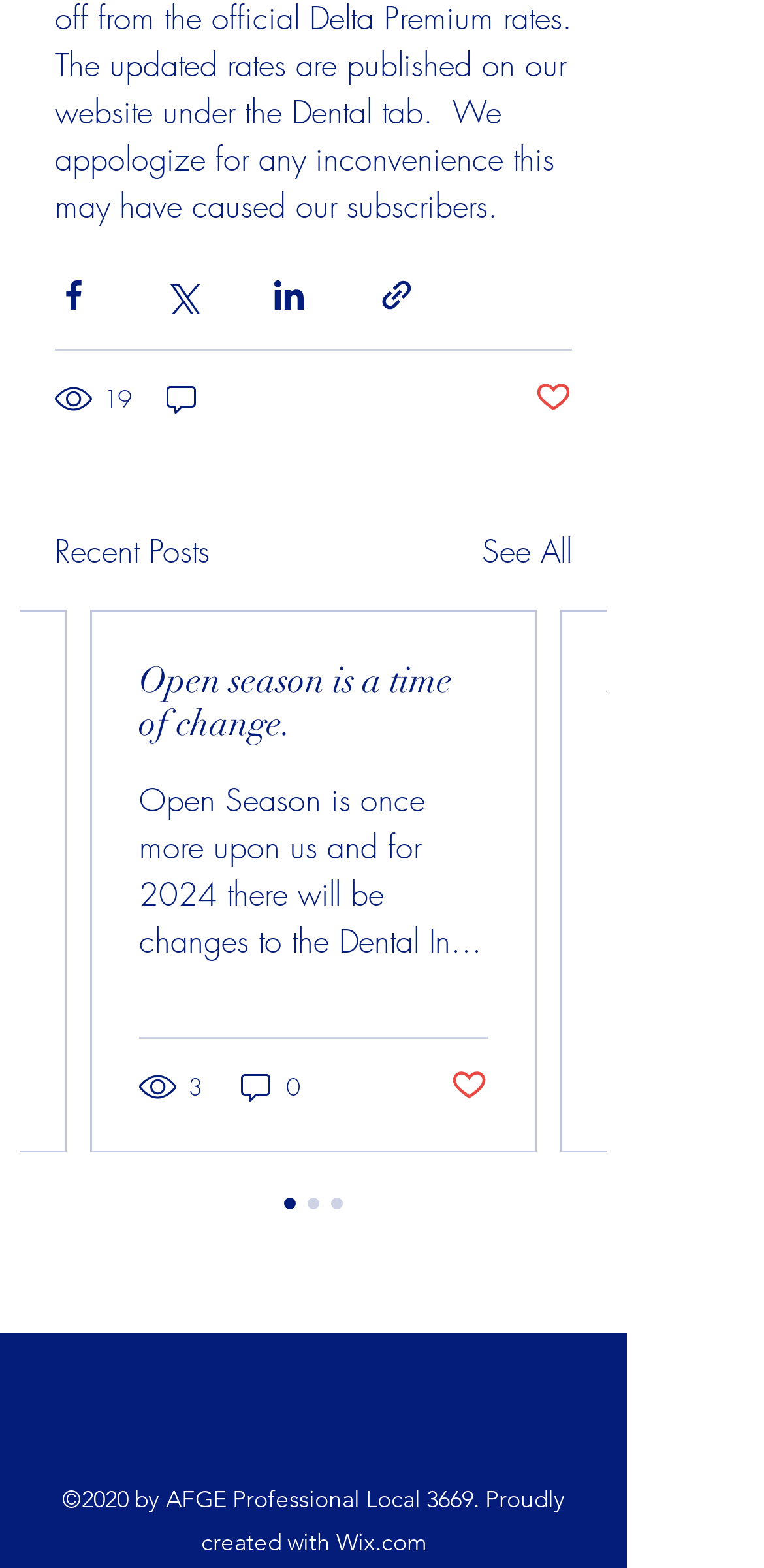Please provide a one-word or short phrase answer to the question:
How many links are there in the 'Social Bar' section?

3